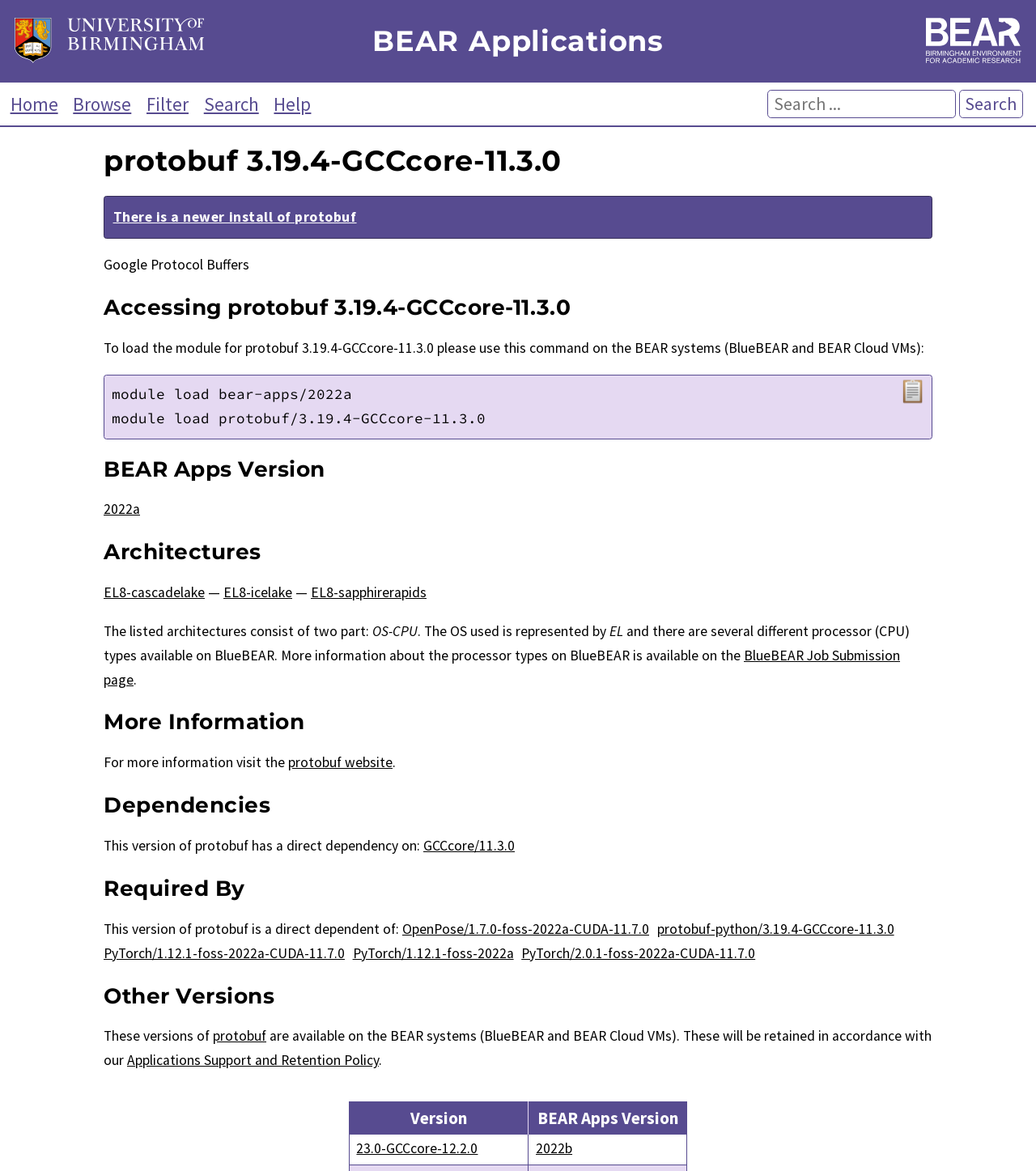Select the bounding box coordinates of the element I need to click to carry out the following instruction: "Visit the protobuf website".

[0.278, 0.644, 0.379, 0.659]